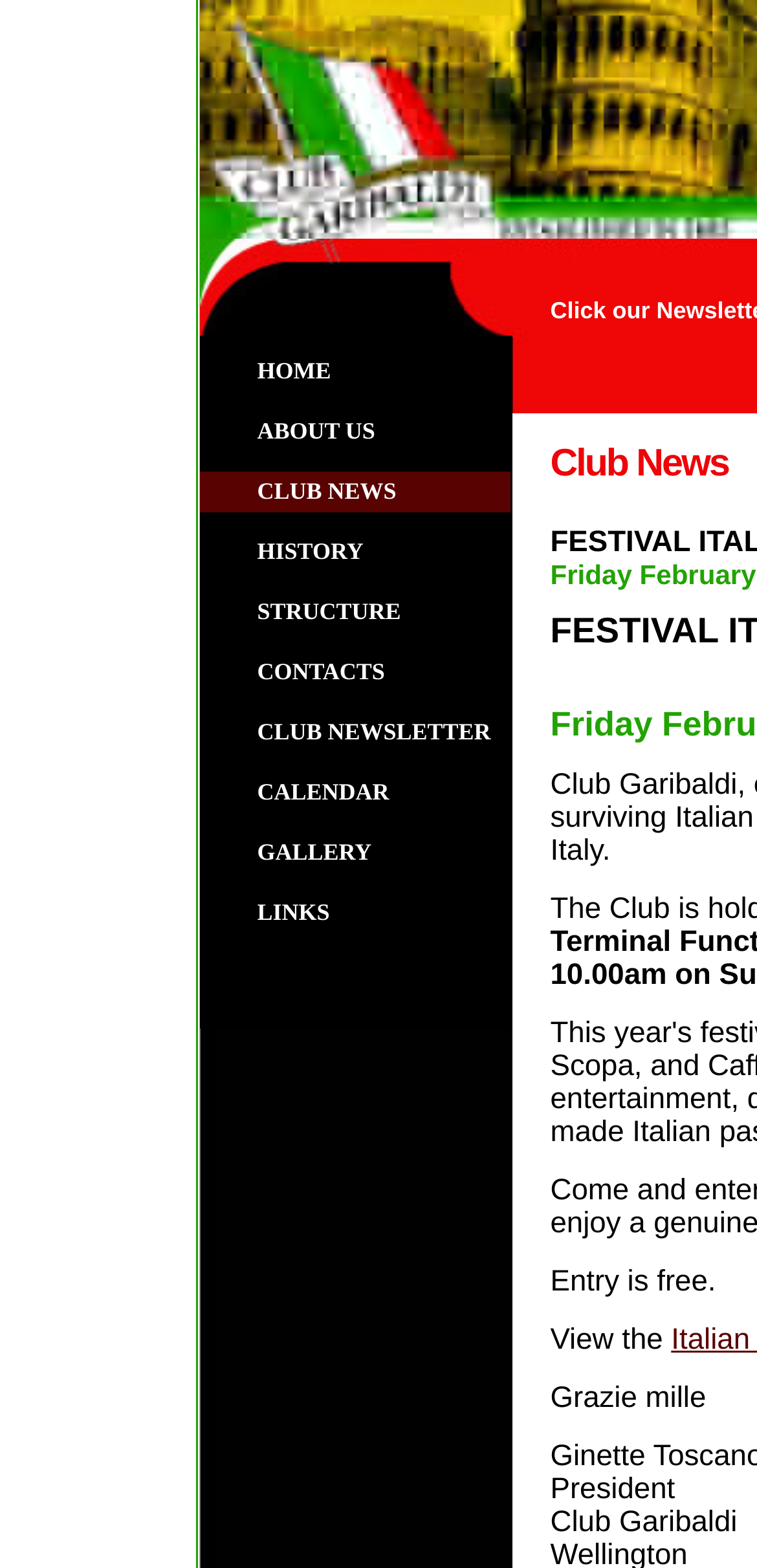What is written below 'View the'
Please use the image to deliver a detailed and complete answer.

I looked at the static text elements and found that 'View the' is followed by 'Grazie mille'.